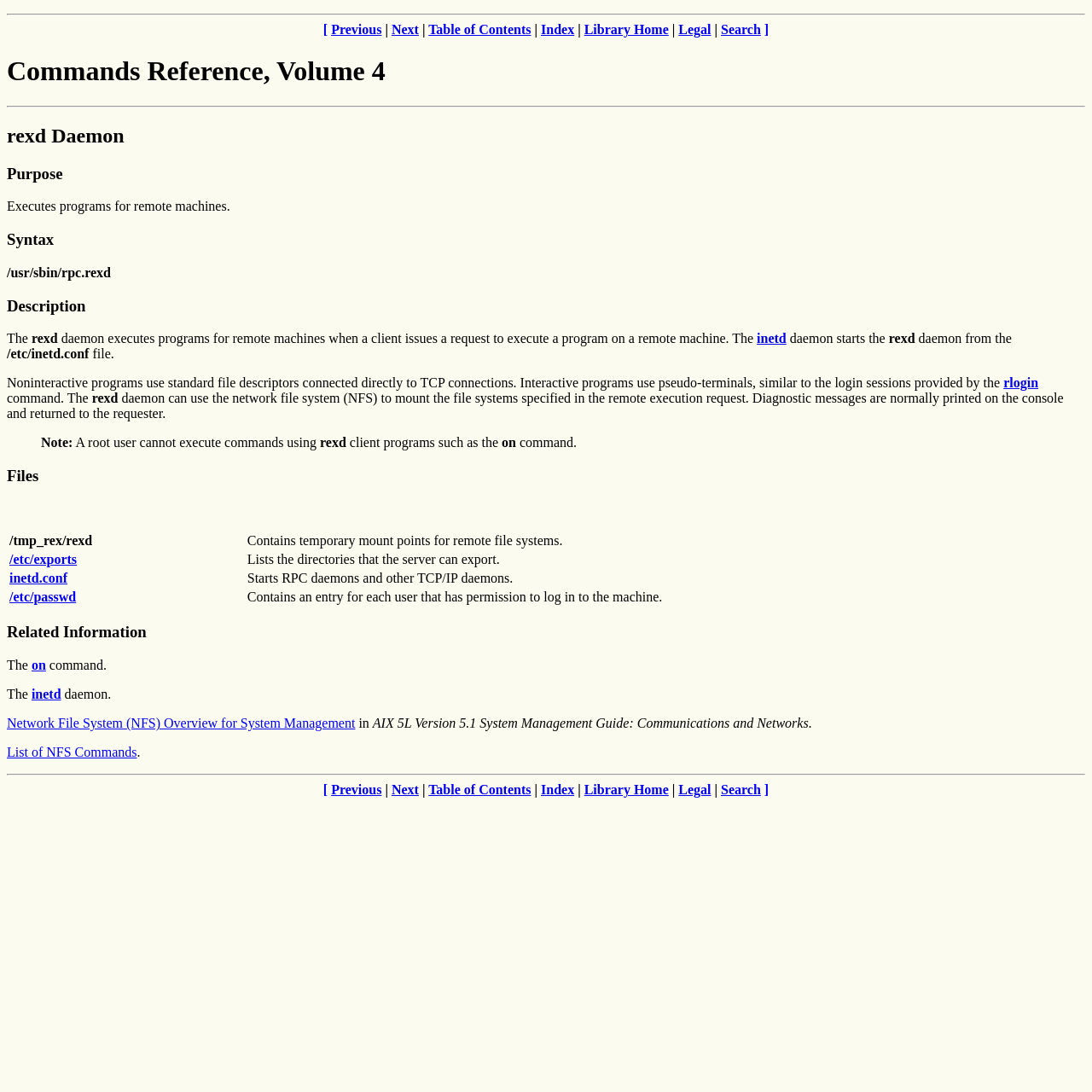Using the details in the image, give a detailed response to the question below:
What is the type of terminals used by interactive programs?

The type of terminals used by interactive programs is mentioned in the 'Description' section of the webpage, which states that interactive programs use 'pseudo-terminals, similar to the login sessions provided by the rlogin command'. This information is obtained by reading the static text in the 'Description' section.